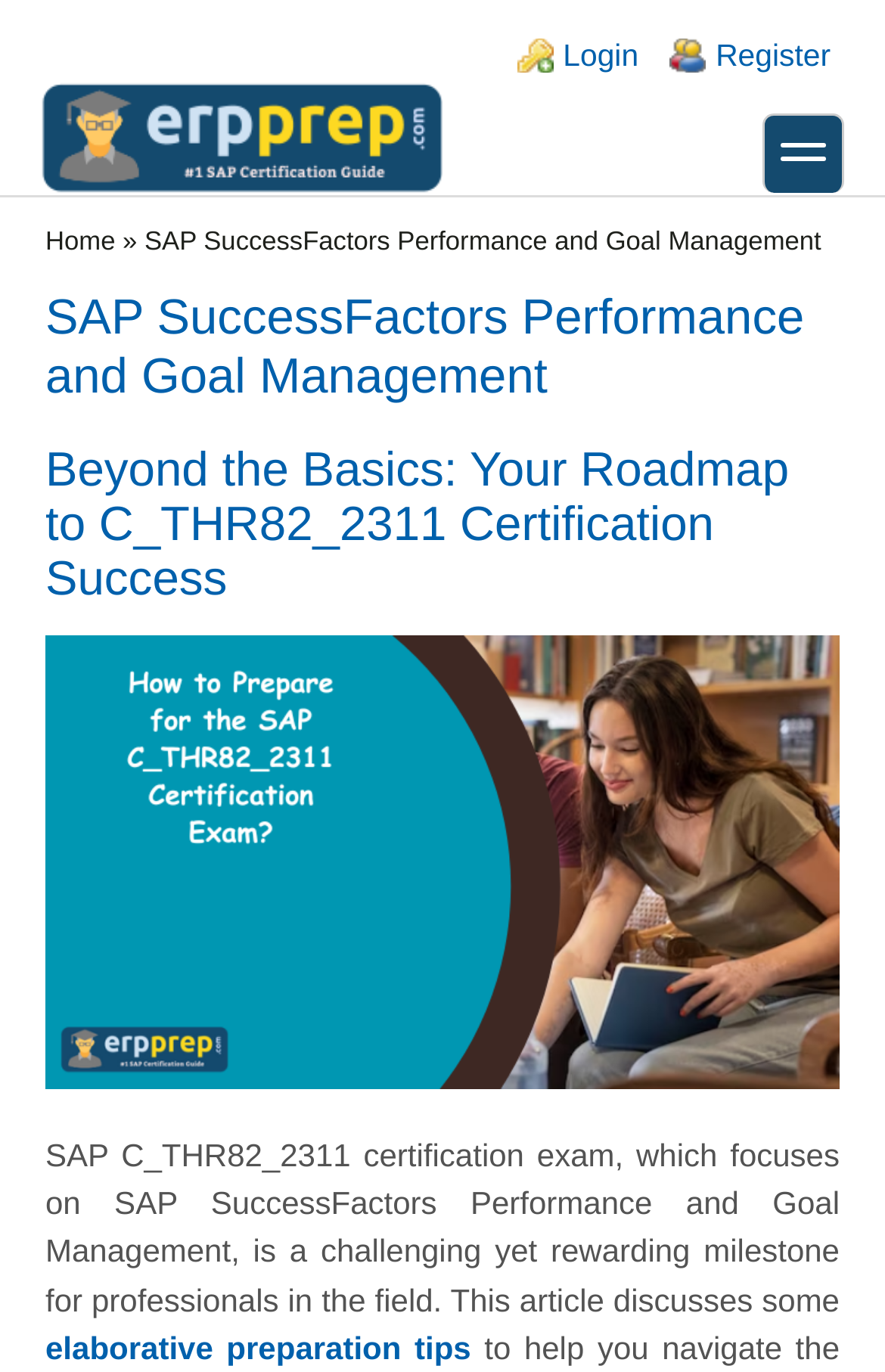Please provide a comprehensive response to the question below by analyzing the image: 
What is the topic of the subheading?

The subheading 'Beyond the Basics: Your Roadmap to C_THR82_2311 Certification Success' indicates that the topic is related to achieving success in the C_THR82_2311 certification exam.